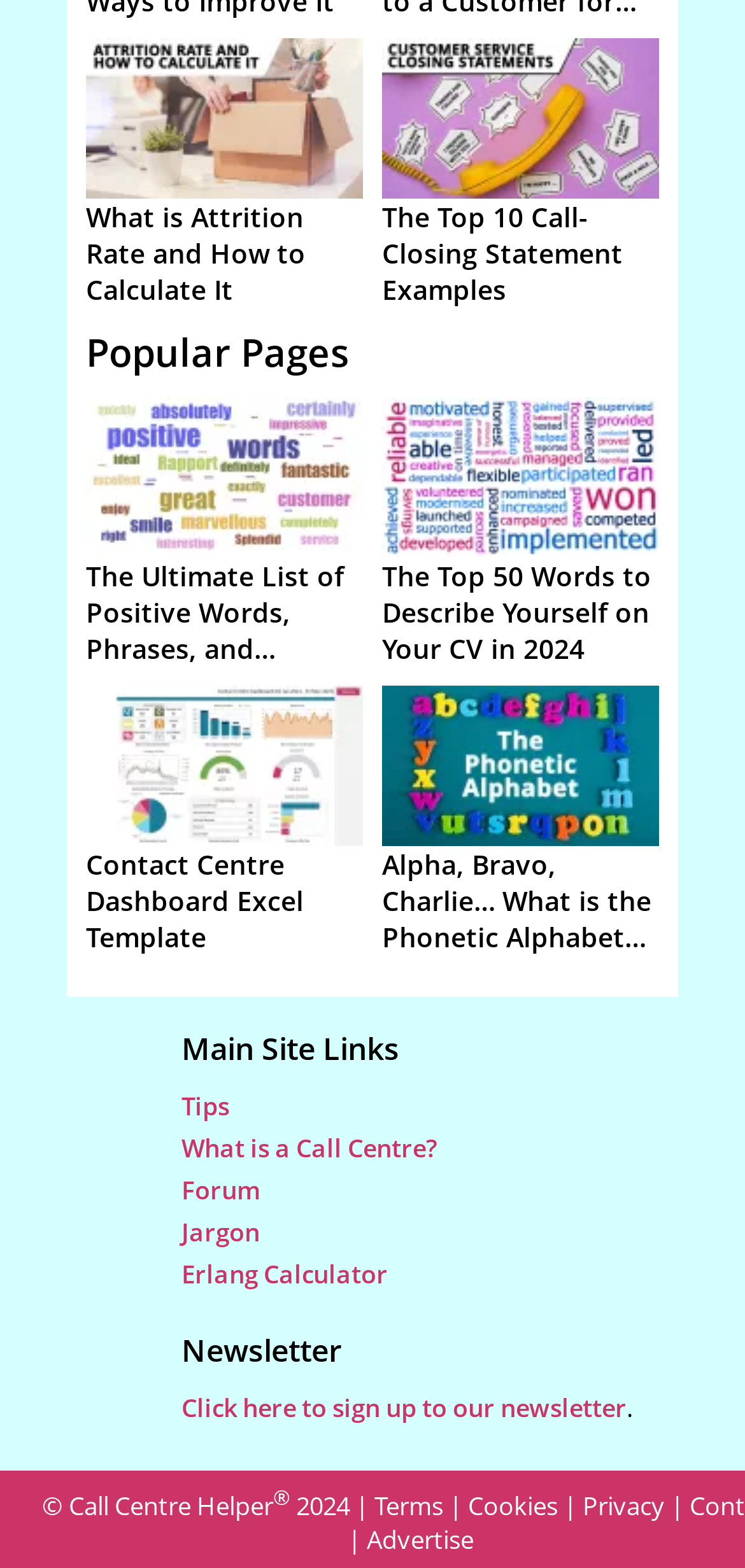Refer to the screenshot and answer the following question in detail:
What is the last link in the Main Site Links section?

I looked at the 'Main Site Links' section and found the links 'Tips', 'What is a Call Centre?', 'Forum', 'Jargon', 'Erlang Calculator', and 'Advertise'. The last link in this section is 'Advertise'.